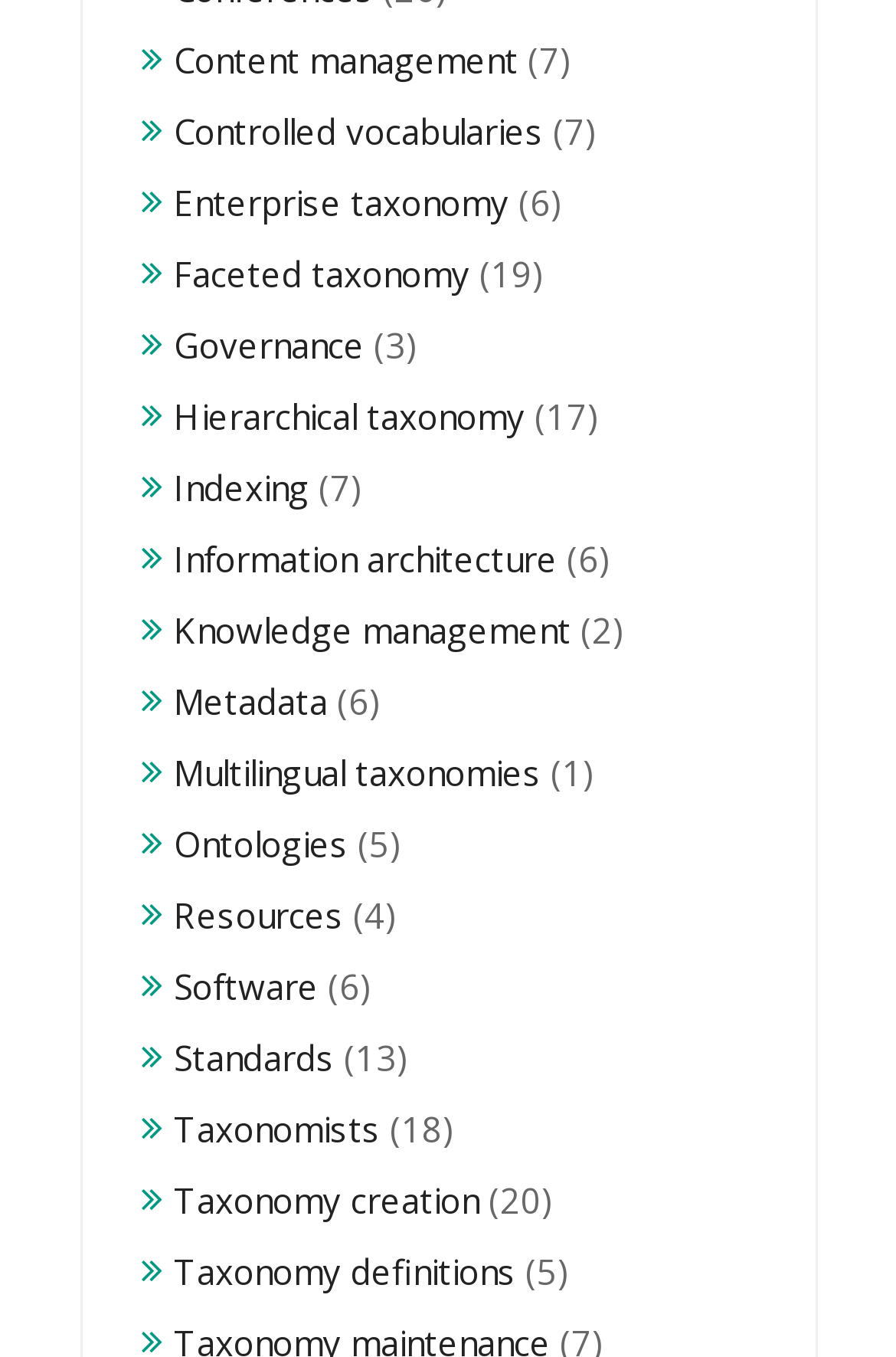Locate the bounding box coordinates of the segment that needs to be clicked to meet this instruction: "Click on 'Content management'".

[0.194, 0.027, 0.578, 0.061]